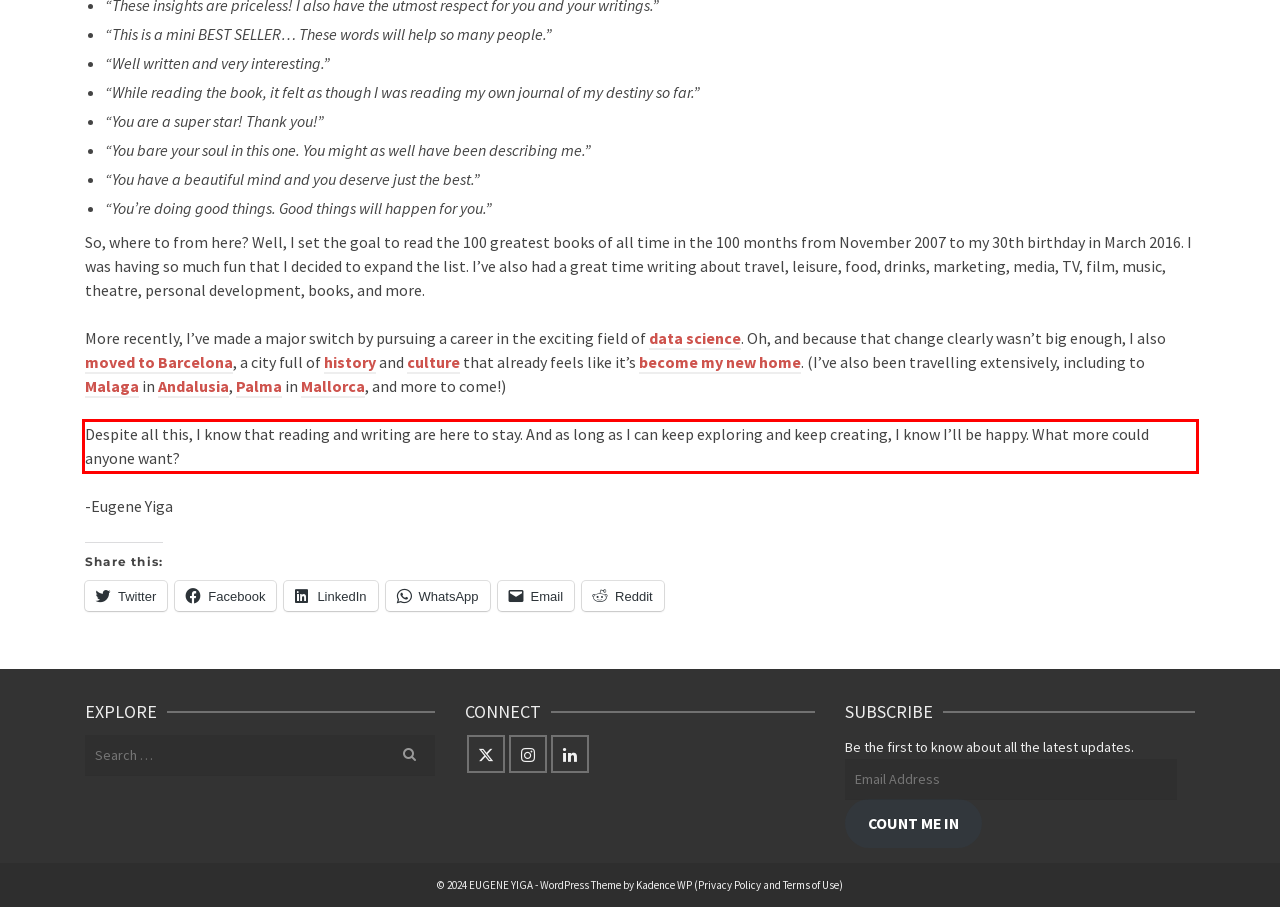Observe the screenshot of the webpage that includes a red rectangle bounding box. Conduct OCR on the content inside this red bounding box and generate the text.

Despite all this, I know that reading and writing are here to stay. And as long as I can keep exploring and keep creating, I know I’ll be happy. What more could anyone want?